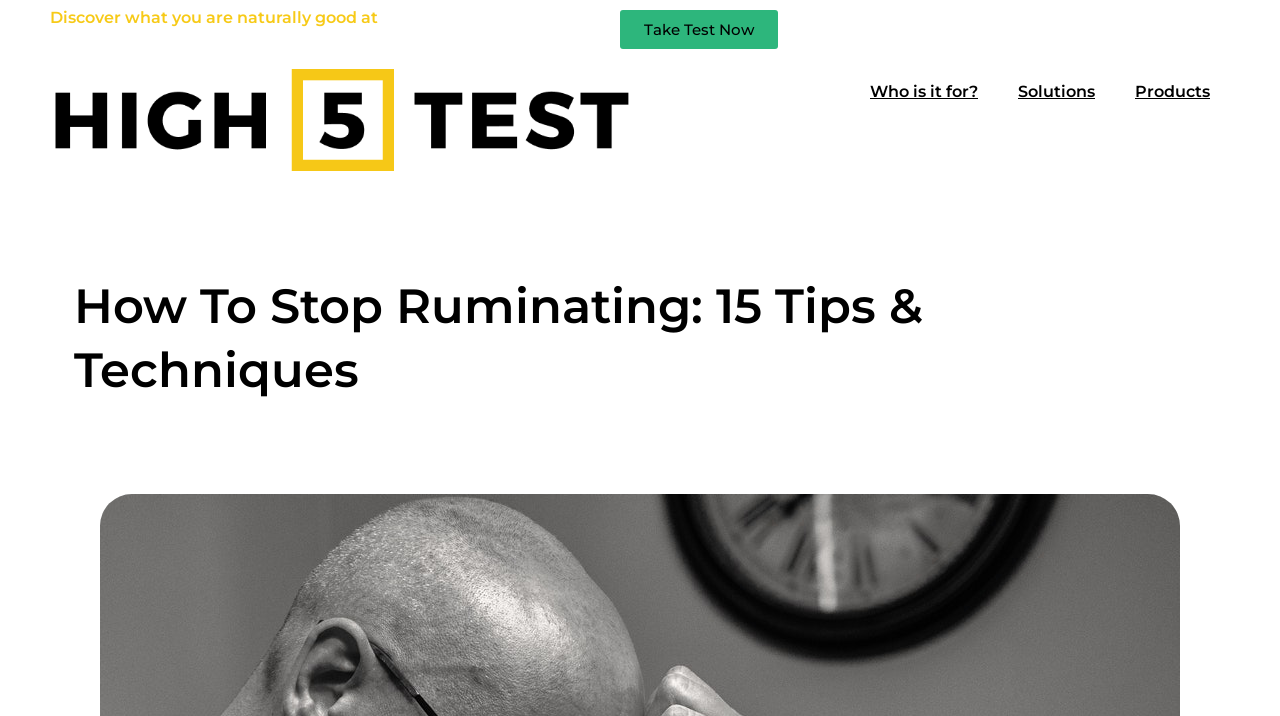Respond to the question with just a single word or phrase: 
What is the topic of the article?

Stopping rumination